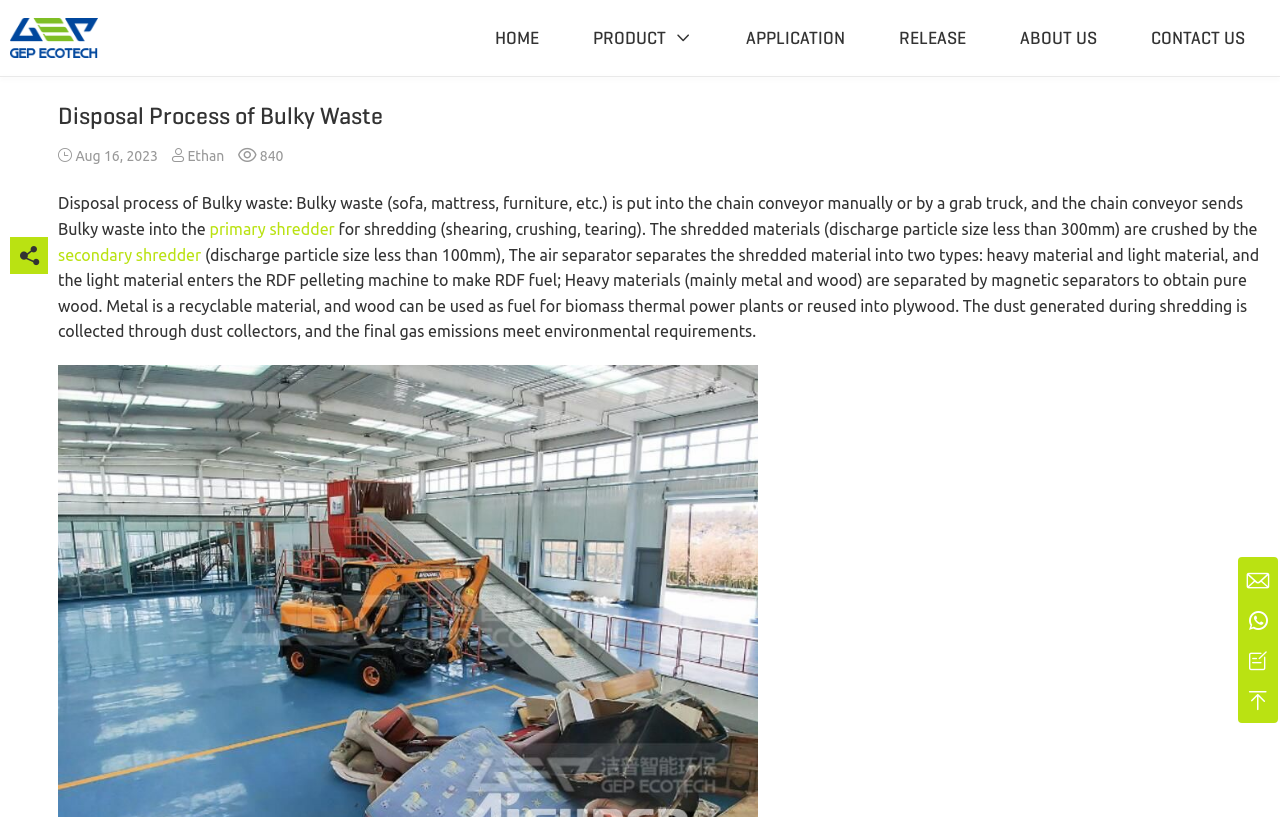Determine the bounding box coordinates of the section I need to click to execute the following instruction: "Learn about Crusher Machine". Provide the coordinates as four float numbers between 0 and 1, i.e., [left, top, right, bottom].

[0.219, 0.147, 0.318, 0.174]